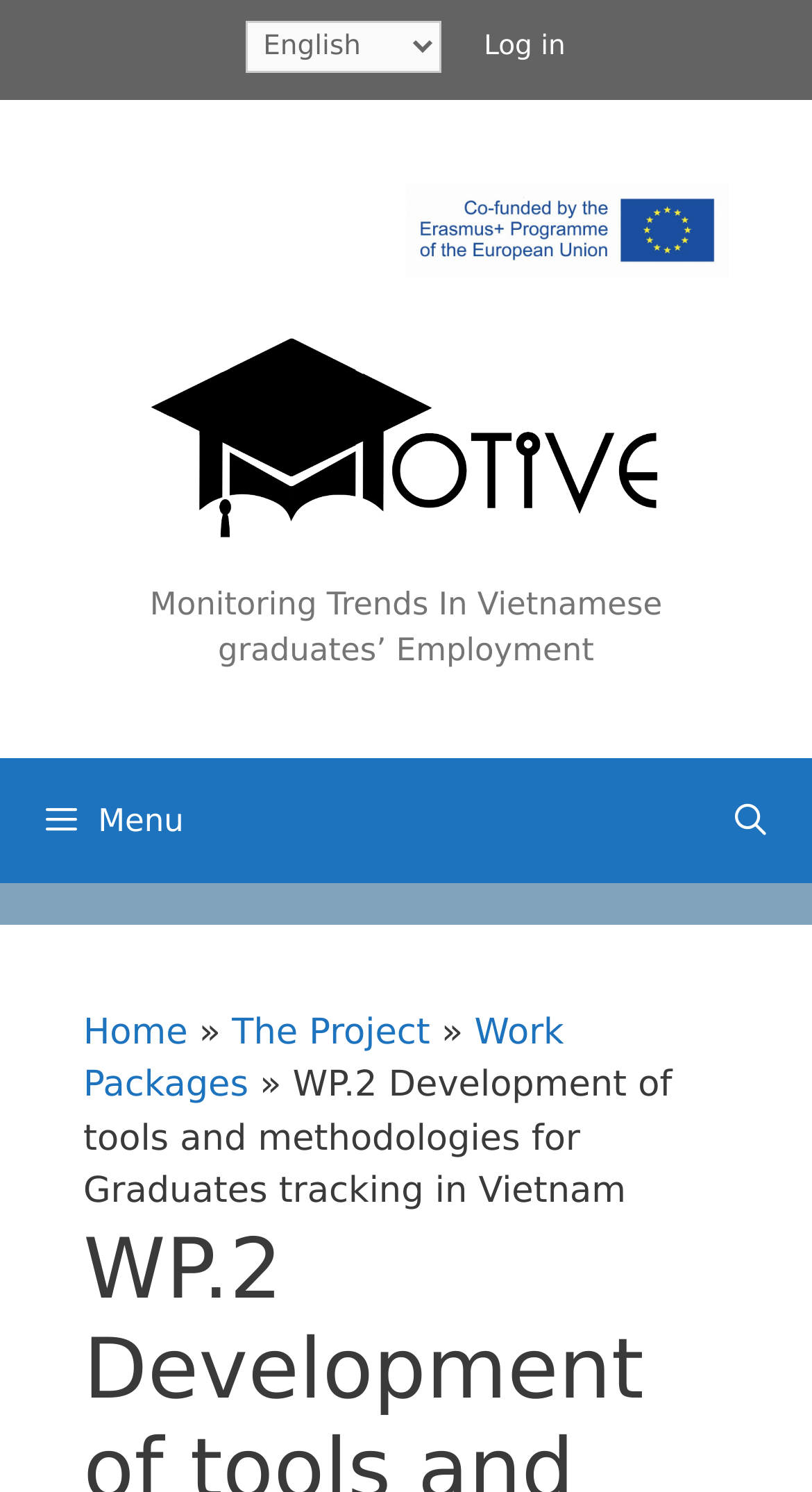Please identify the bounding box coordinates of the element on the webpage that should be clicked to follow this instruction: "Visit Lockers' homepage". The bounding box coordinates should be given as four float numbers between 0 and 1, formatted as [left, top, right, bottom].

None